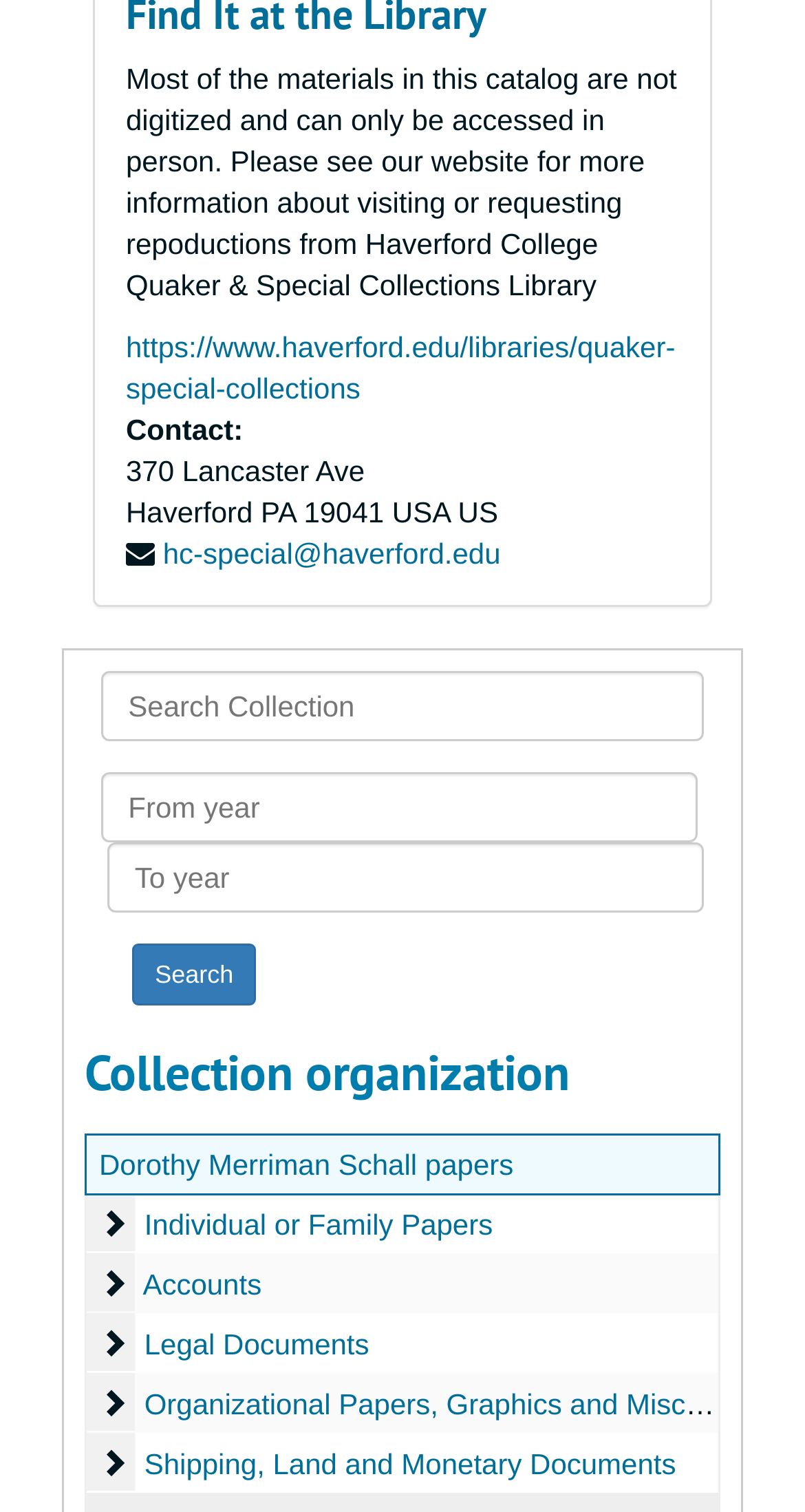What is the email address to contact the Haverford College Quaker & Special Collections Library?
Look at the image and respond with a one-word or short-phrase answer.

hc-special@haverford.edu